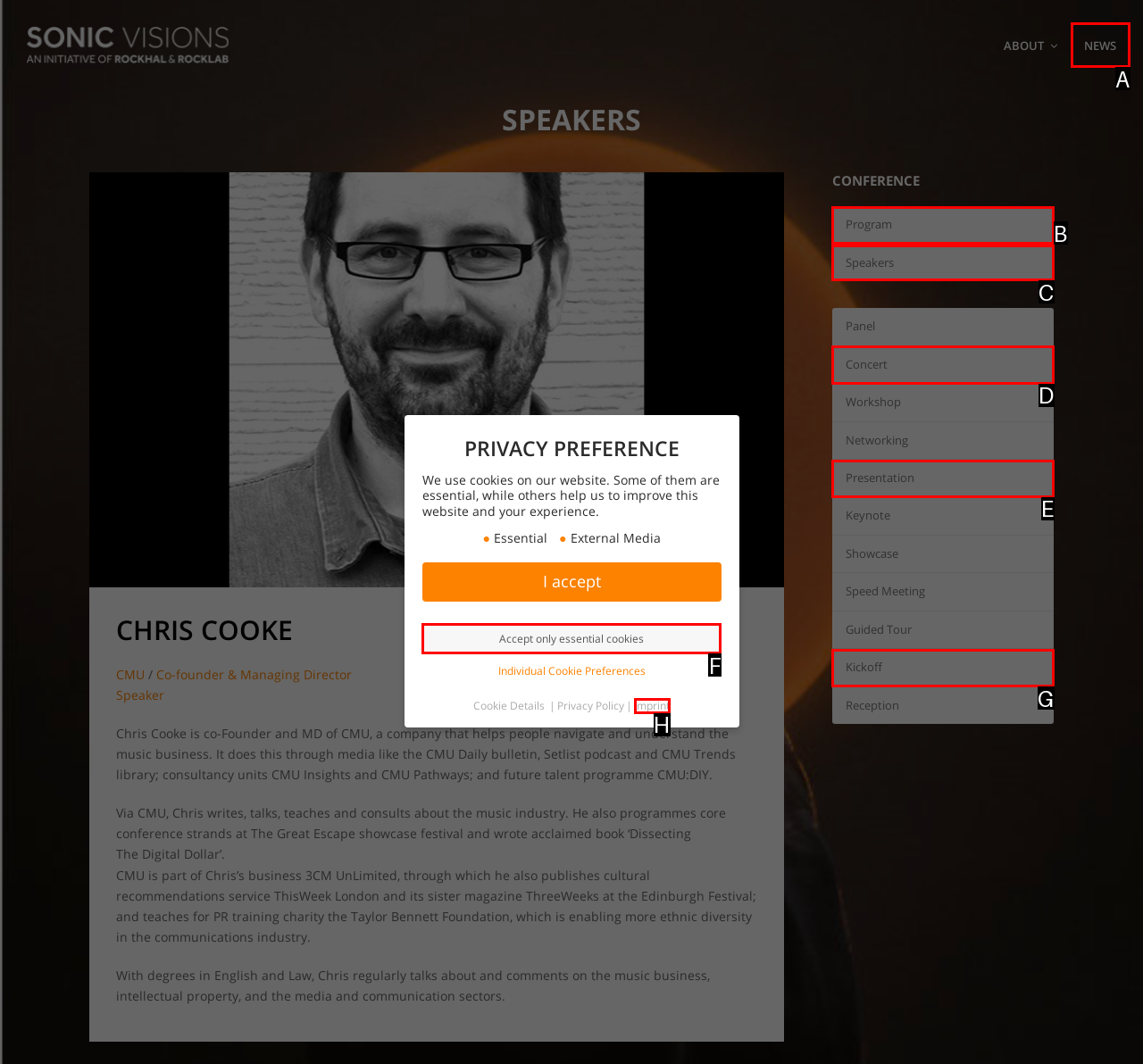Point out the HTML element I should click to achieve the following task: Click on Speakers Provide the letter of the selected option from the choices.

C